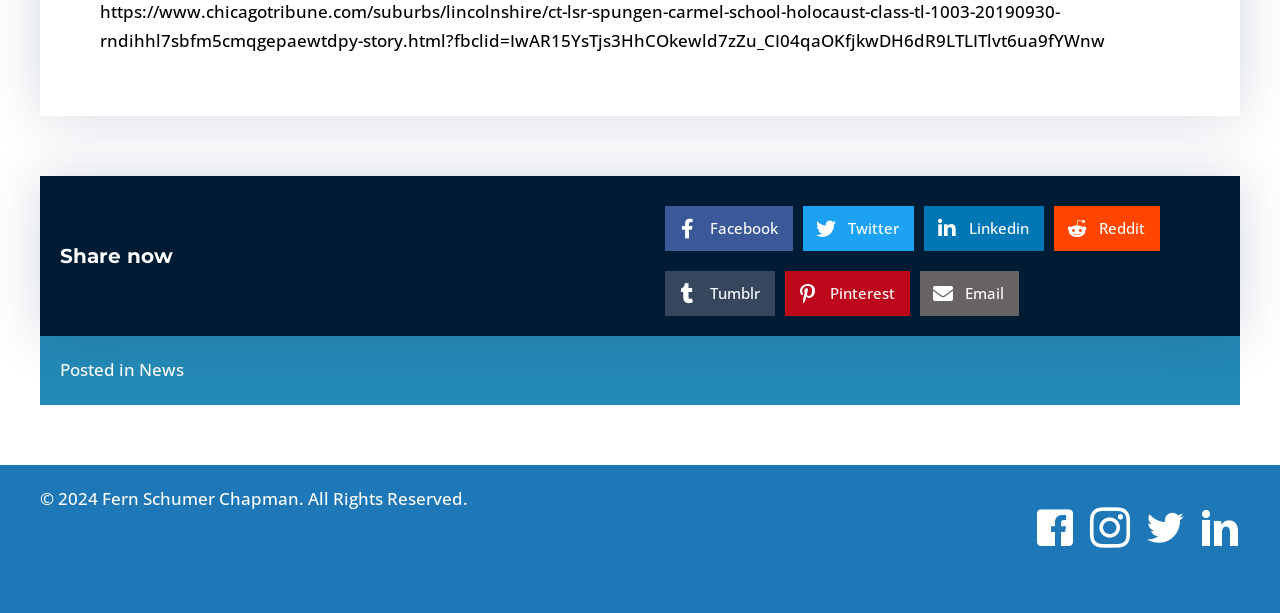Locate the bounding box coordinates of the item that should be clicked to fulfill the instruction: "Email this article".

[0.719, 0.442, 0.796, 0.516]